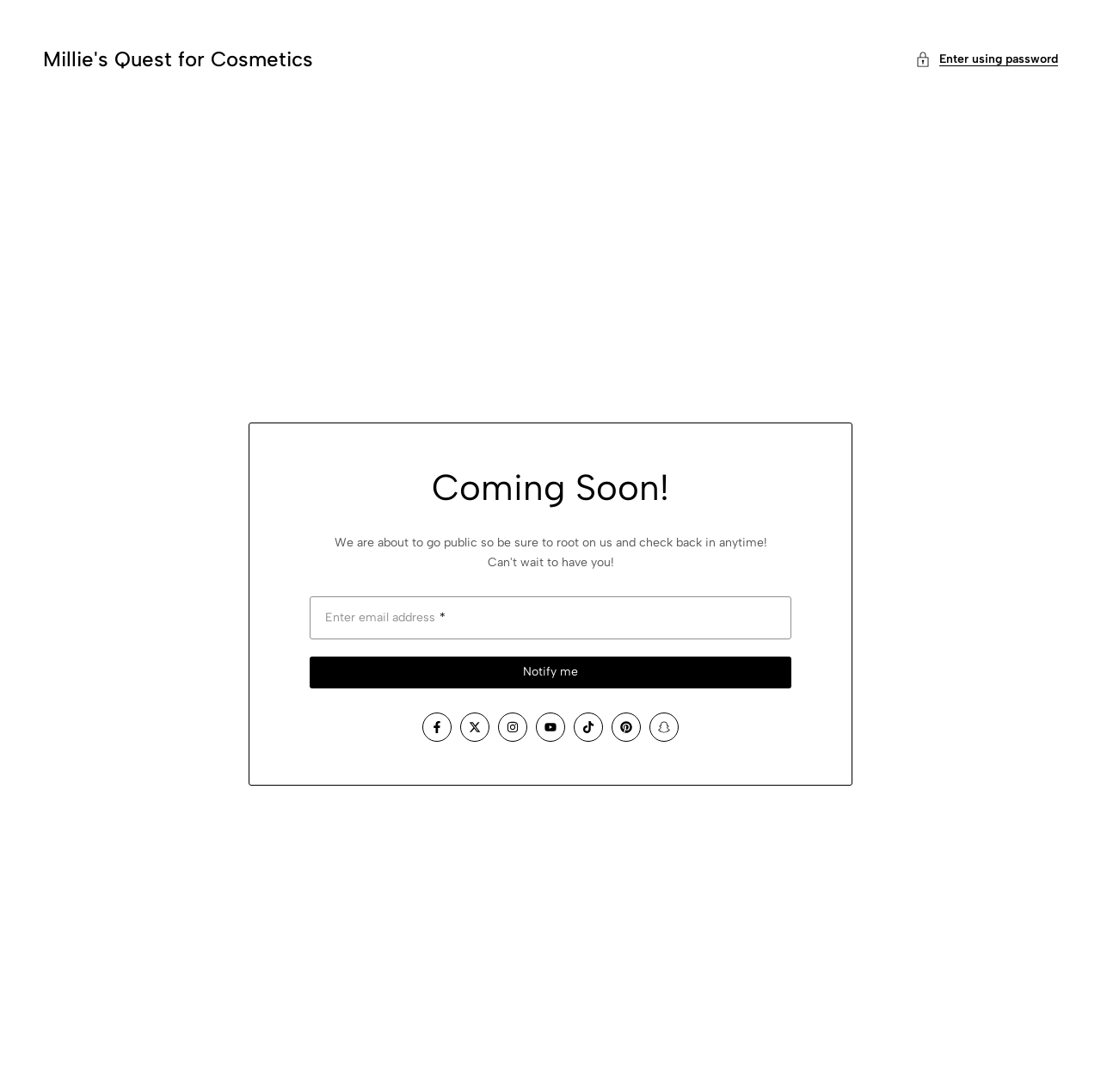Explain the webpage in detail.

The webpage is titled "Millie's Quest for Cosmetics" and has a prominent heading with the same title at the top left corner. Below the title, there is a button to "Enter using password" located at the top right corner. 

The main content area is divided into two sections. The top section has a heading "Coming Soon!" and a paragraph of text that reads "We are about to go public so be sure to root on us and check back in anytime!". 

Below this section, there is a form with a textbox to "Enter email address *" and a "Subscribe" button. The "Subscribe" button has a label "Notify me" next to it. 

To the right of the form, there are six social media links, namely Facebook, Twitter, Instagram, YouTube, TikTok, and Pinterest, each accompanied by a small icon. These links are aligned horizontally and are located at the bottom right corner of the page.